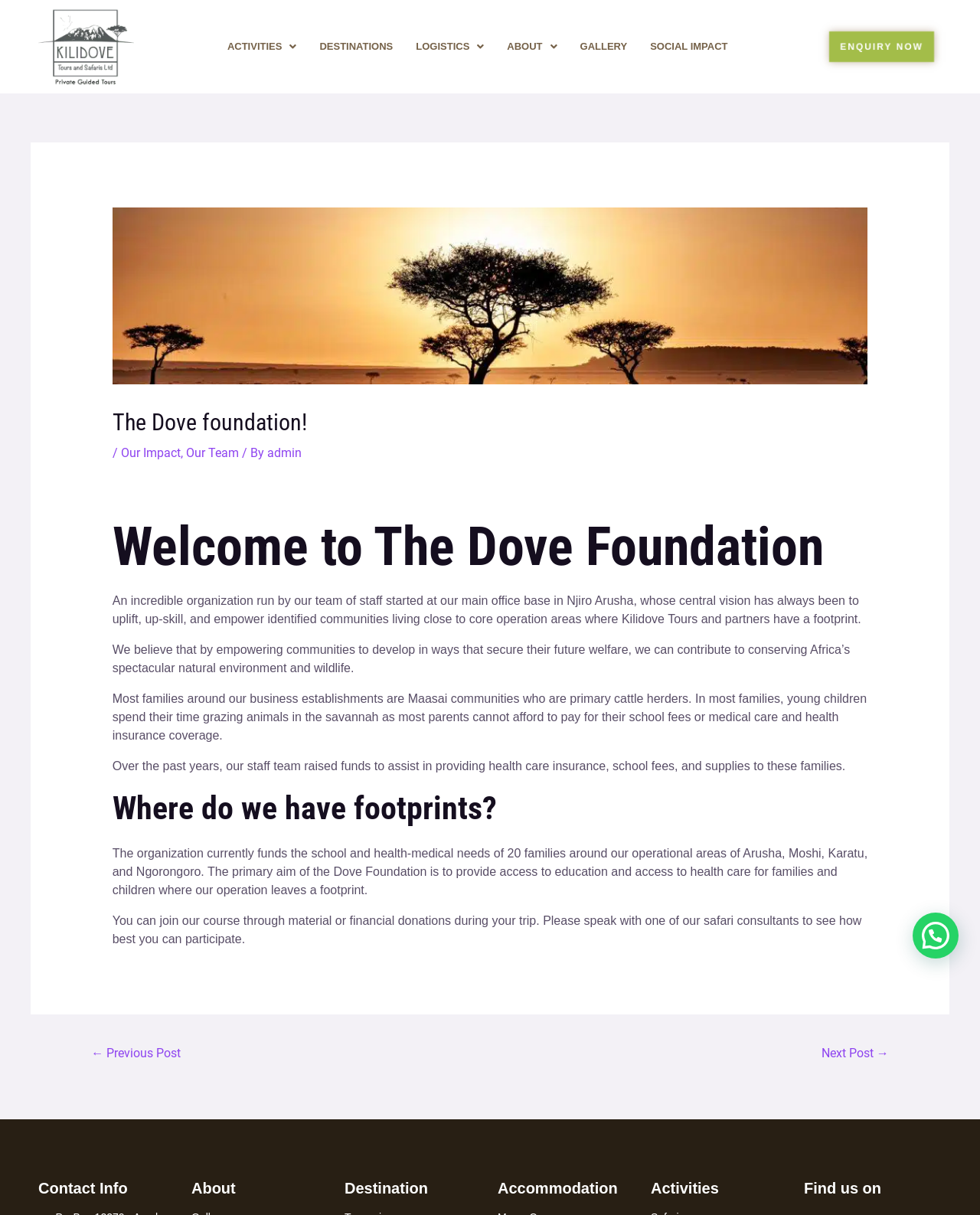Can you provide the bounding box coordinates for the element that should be clicked to implement the instruction: "Learn more about 'OUR IMPACT'"?

[0.123, 0.367, 0.184, 0.379]